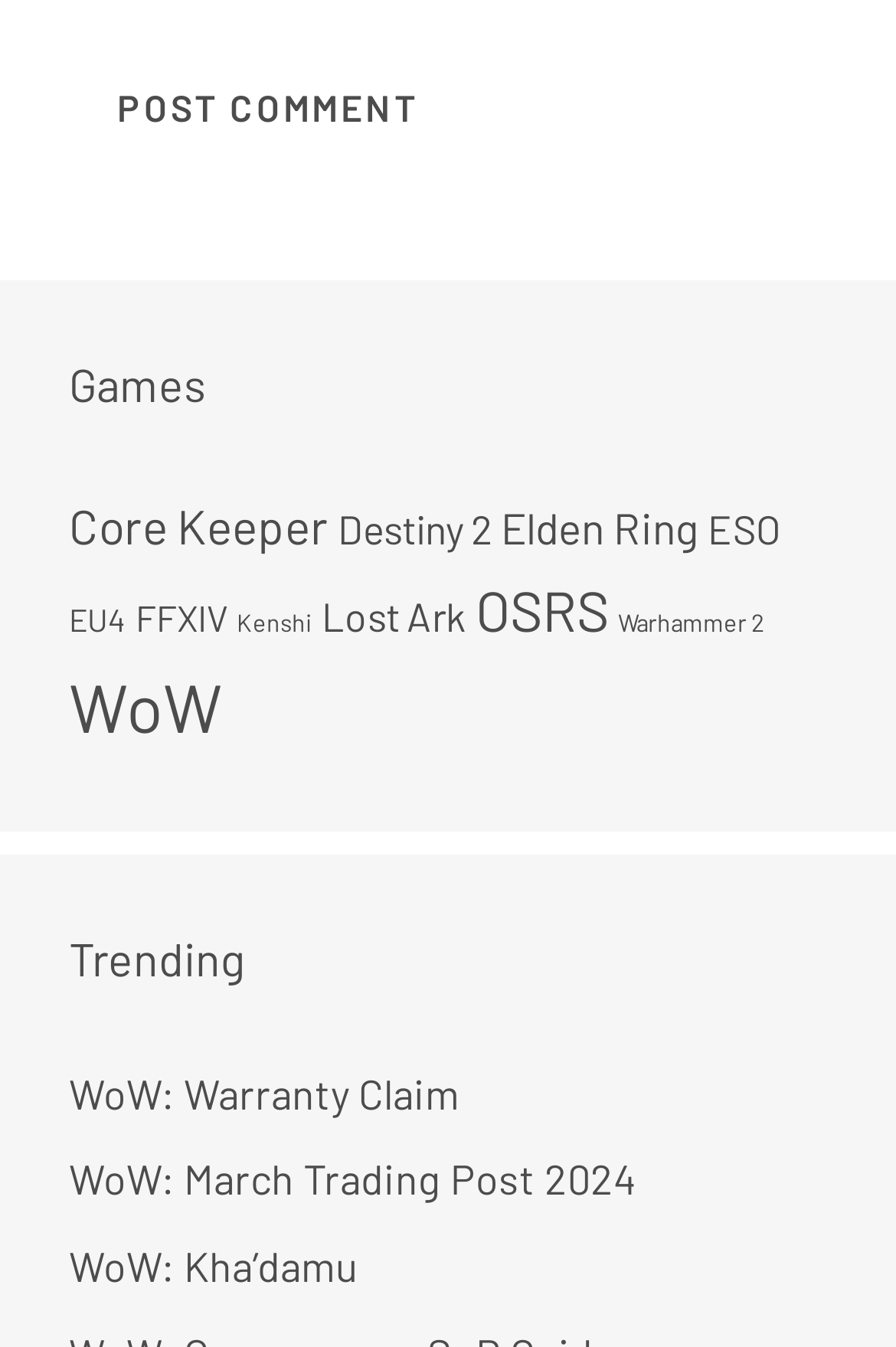What is the game with the most items?
Analyze the screenshot and provide a detailed answer to the question.

I looked at the number of items in parentheses for each game and found that WoW has the most items, which is 24.